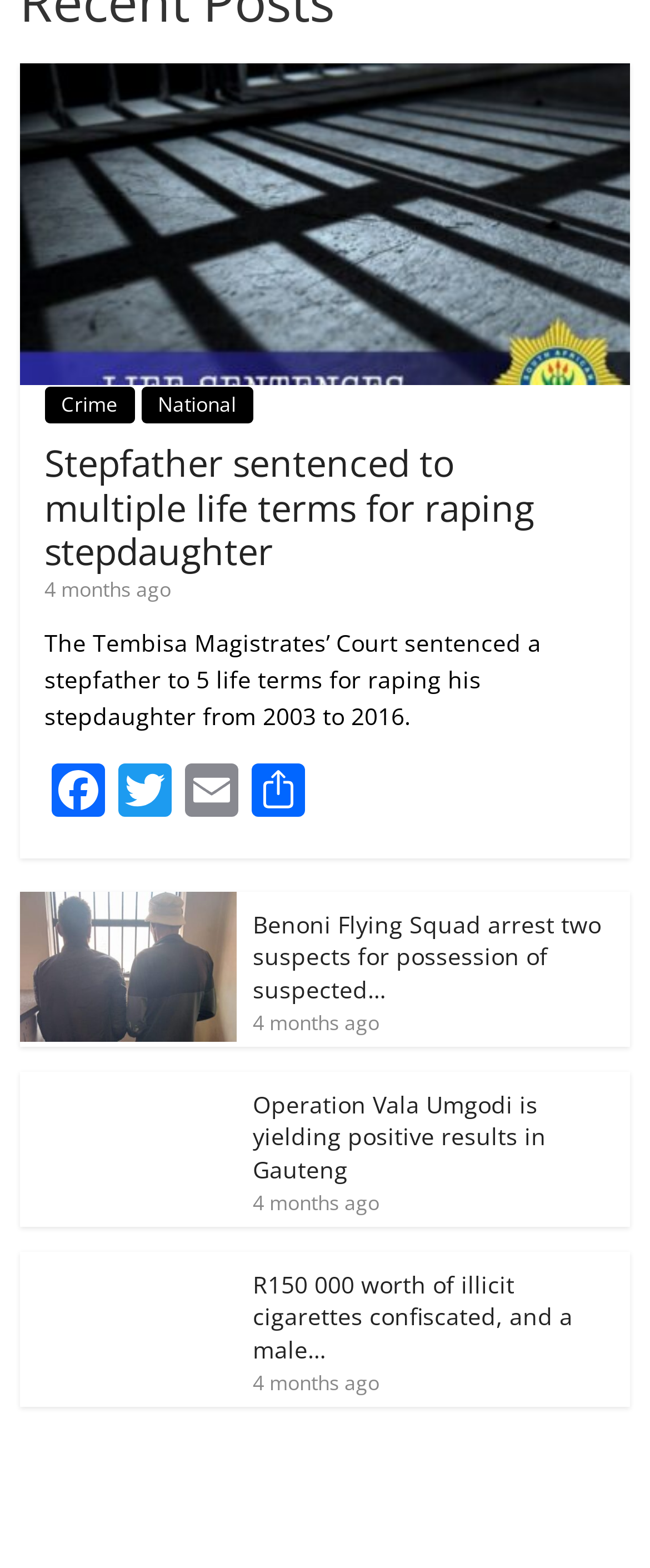Refer to the screenshot and give an in-depth answer to this question: How many social media sharing options are available?

There are four social media sharing options available: Facebook, Twitter, Email, and Share.